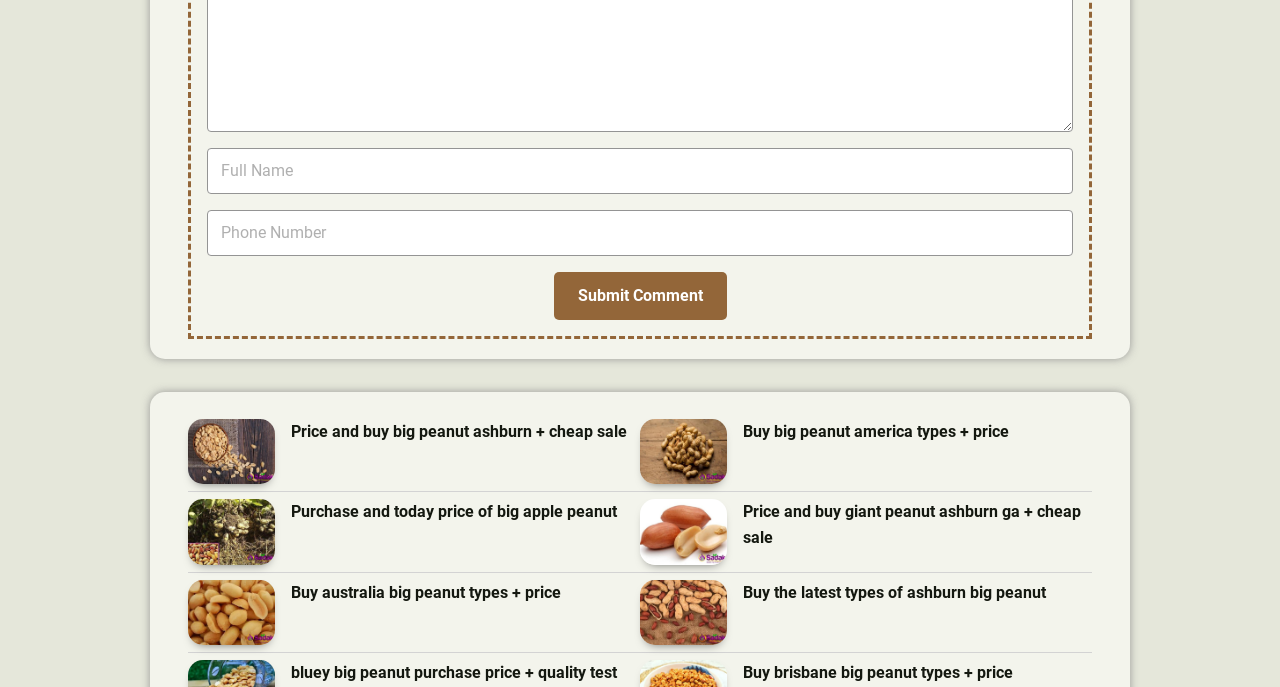Can you provide the bounding box coordinates for the element that should be clicked to implement the instruction: "Enter full name"?

[0.162, 0.216, 0.838, 0.283]